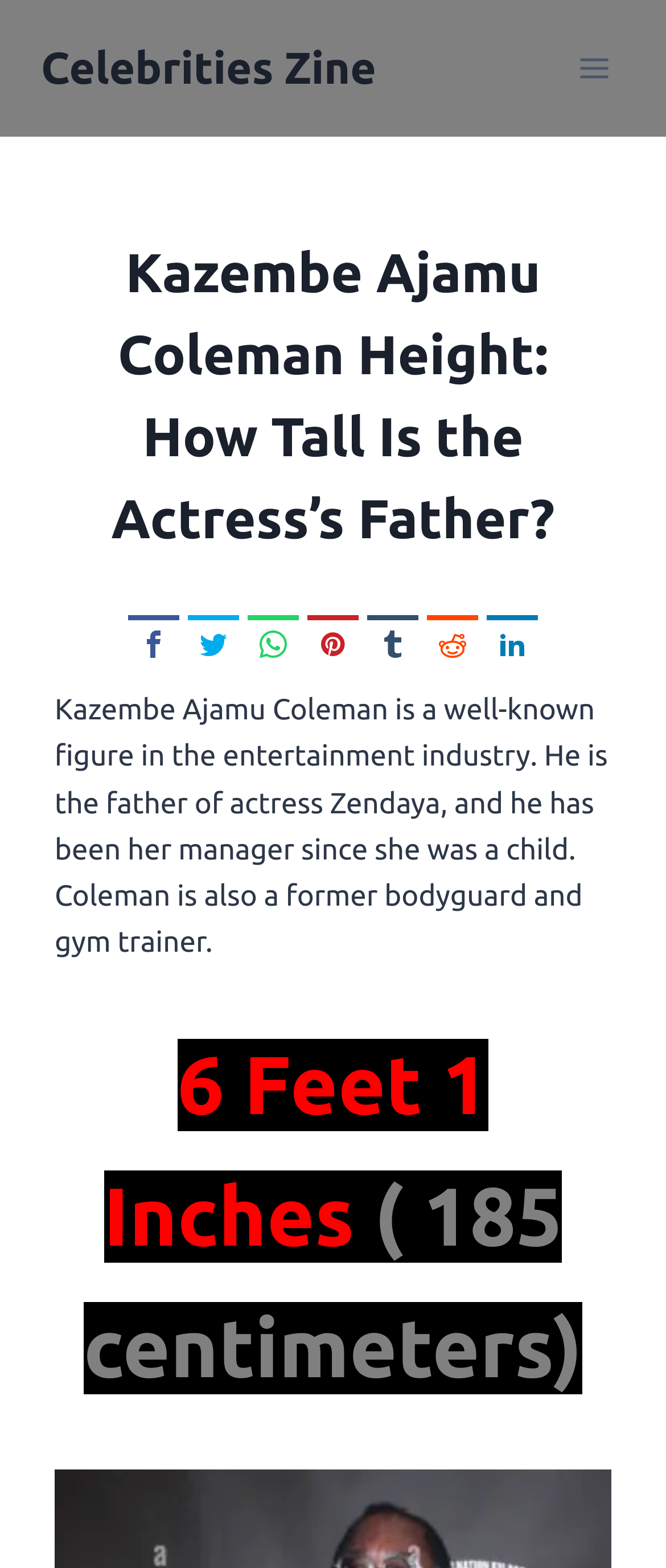Please give a succinct answer to the question in one word or phrase:
What is the name of Kazembe Ajamu Coleman's daughter?

Zendaya